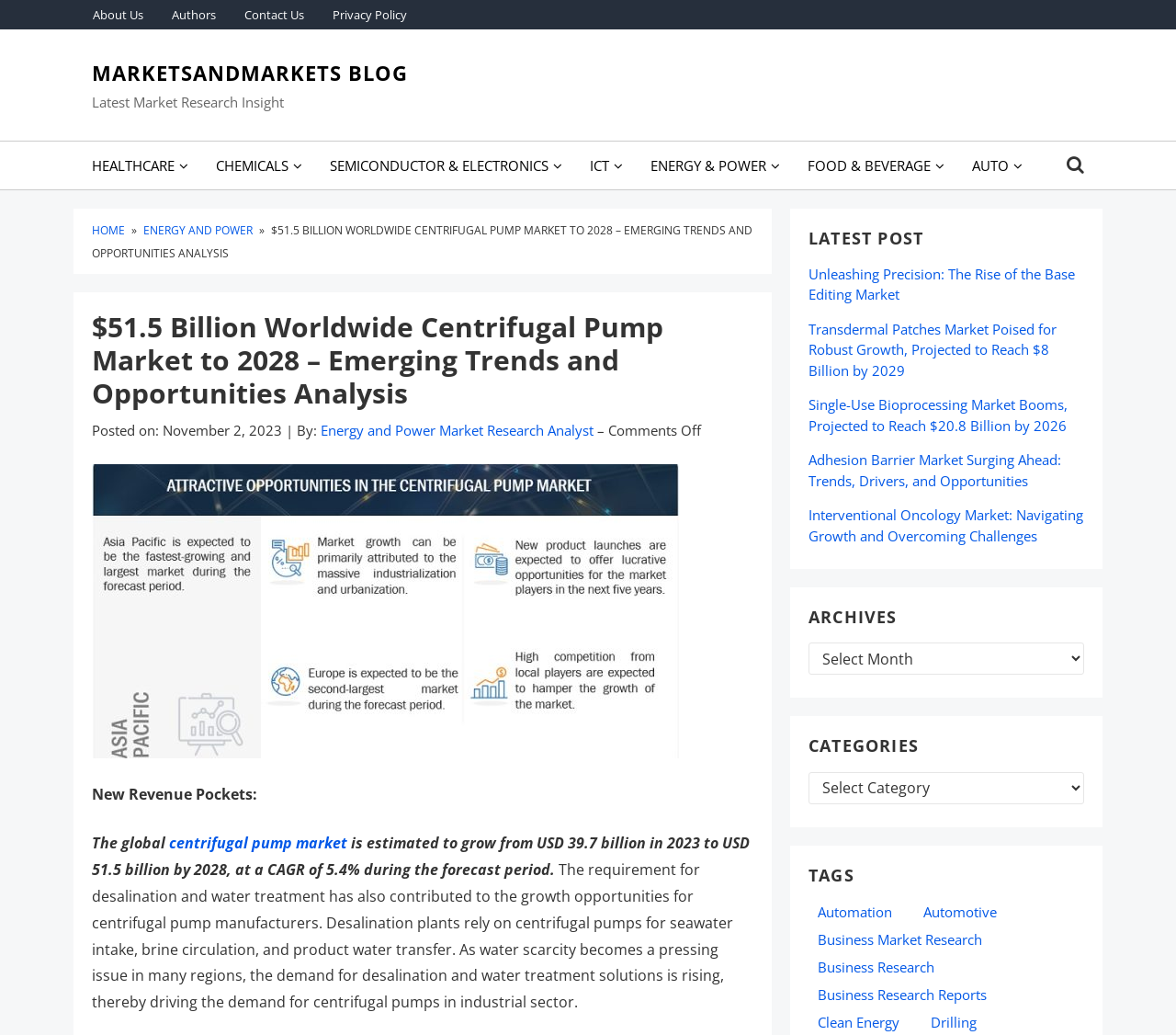What is the name of the research analyst who wrote this article?
Using the image, give a concise answer in the form of a single word or short phrase.

Energy and Power Market Research Analyst